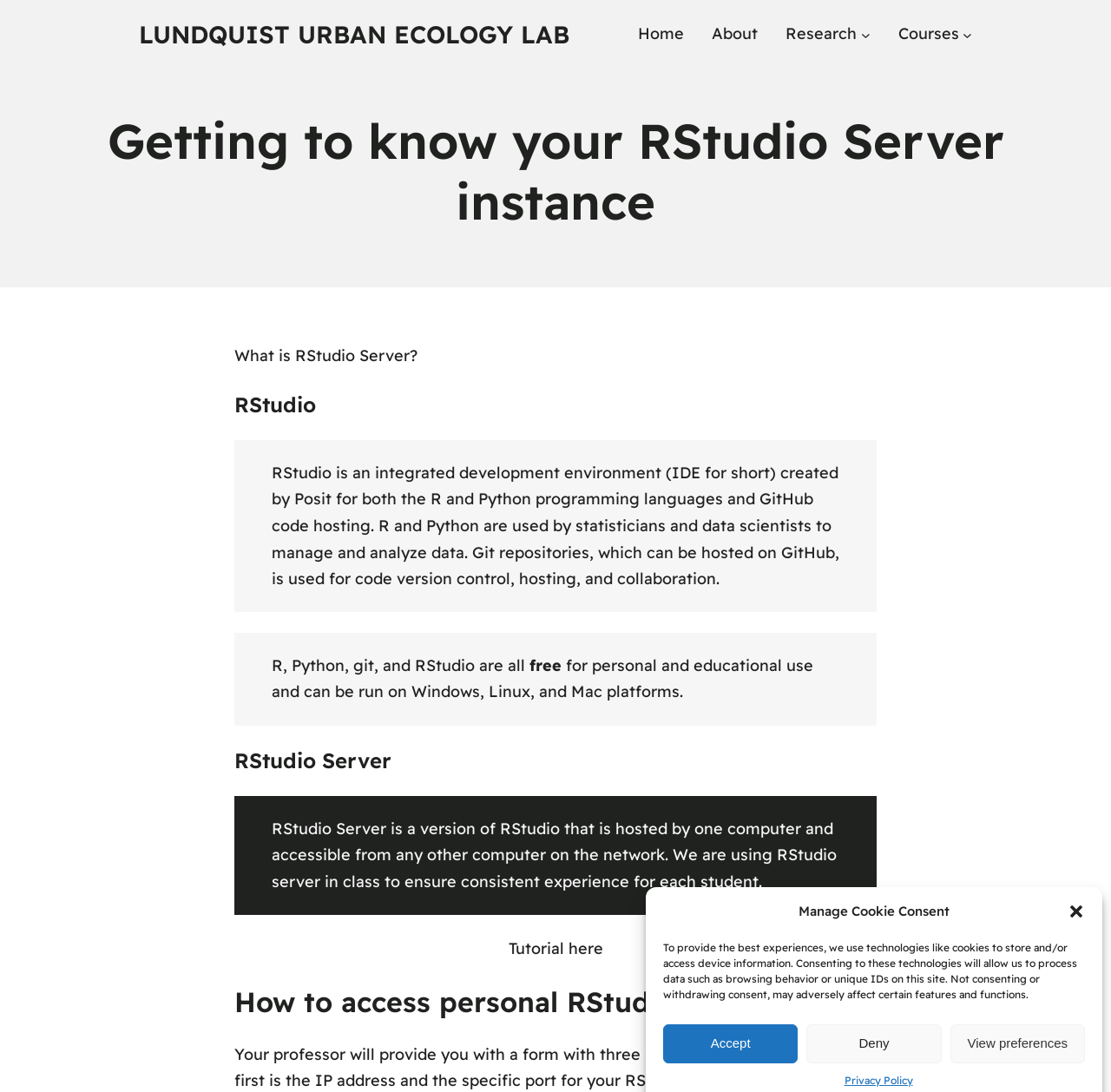Determine the bounding box for the HTML element described here: "Write a review". The coordinates should be given as [left, top, right, bottom] with each number being a float between 0 and 1.

None